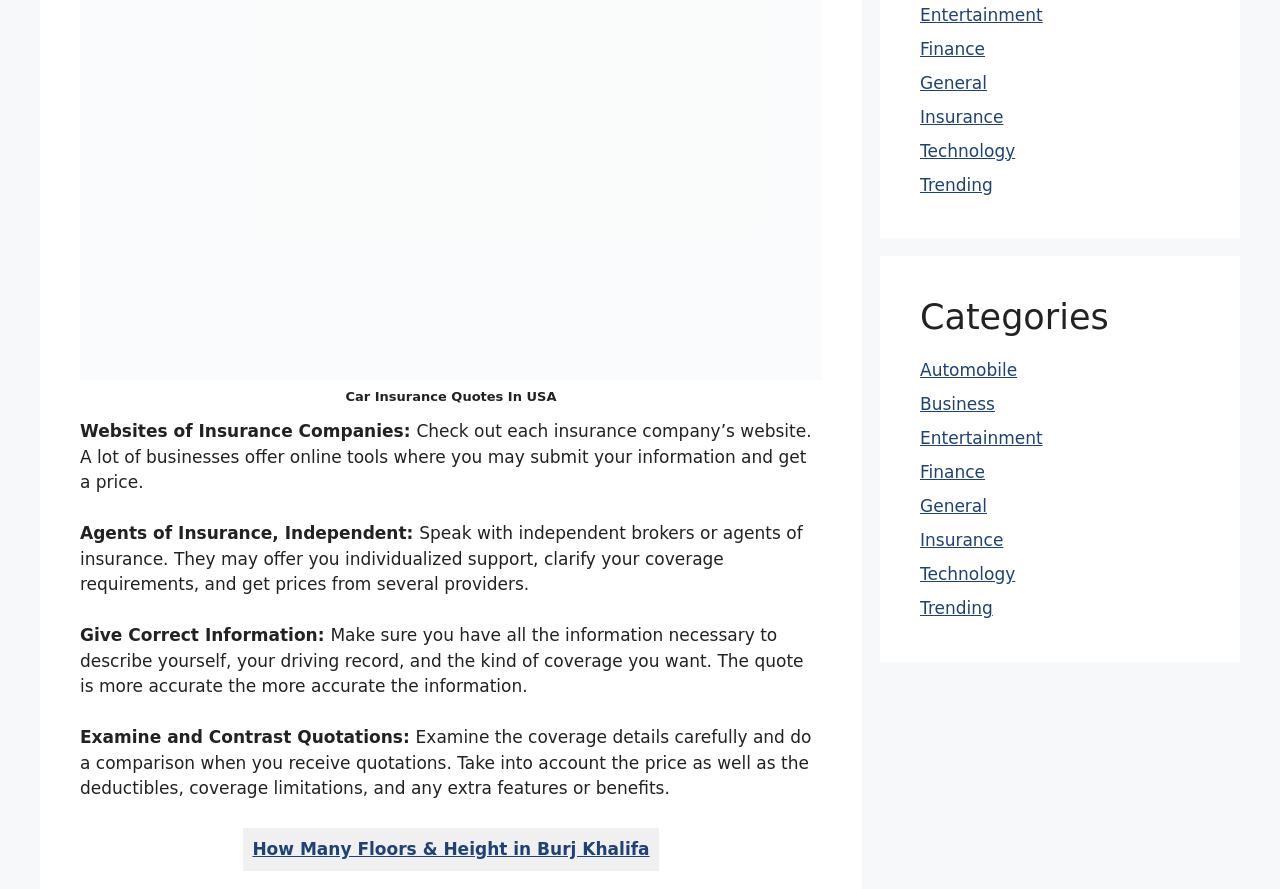What is the first step to get a price from an insurance company?
Please respond to the question with as much detail as possible.

The webpage suggests that one of the ways to get a price from an insurance company is to check out each insurance company’s website, which implies that the first step is to visit the website of the insurance company.